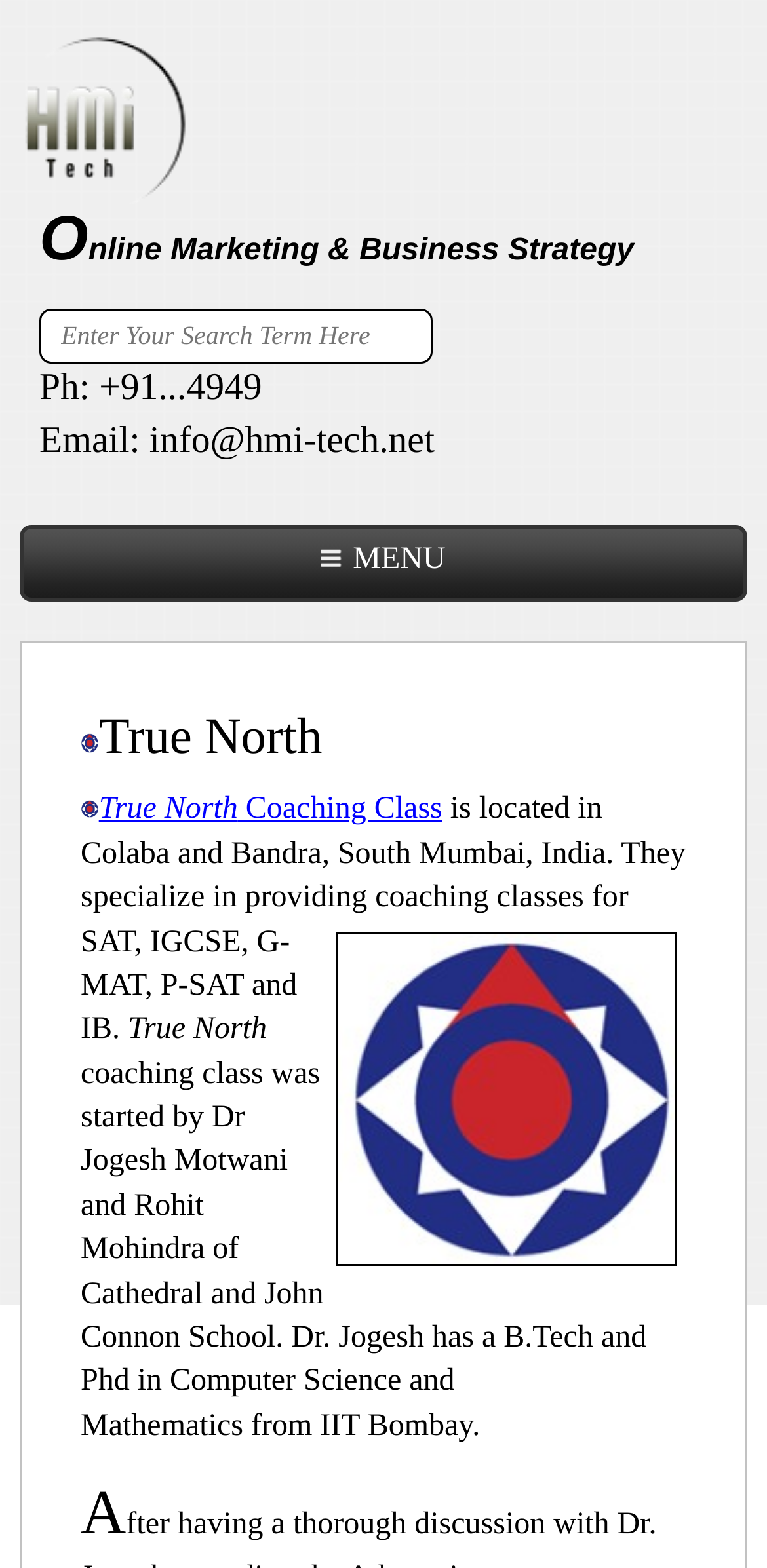Refer to the image and provide an in-depth answer to the question:
What is the location of True North Coaching Class?

The location of True North Coaching Class can be found in the static text element with the text 'is located in Colaba and Bandra, South Mumbai, India.' This text is located below the heading element with the text 'True North'.